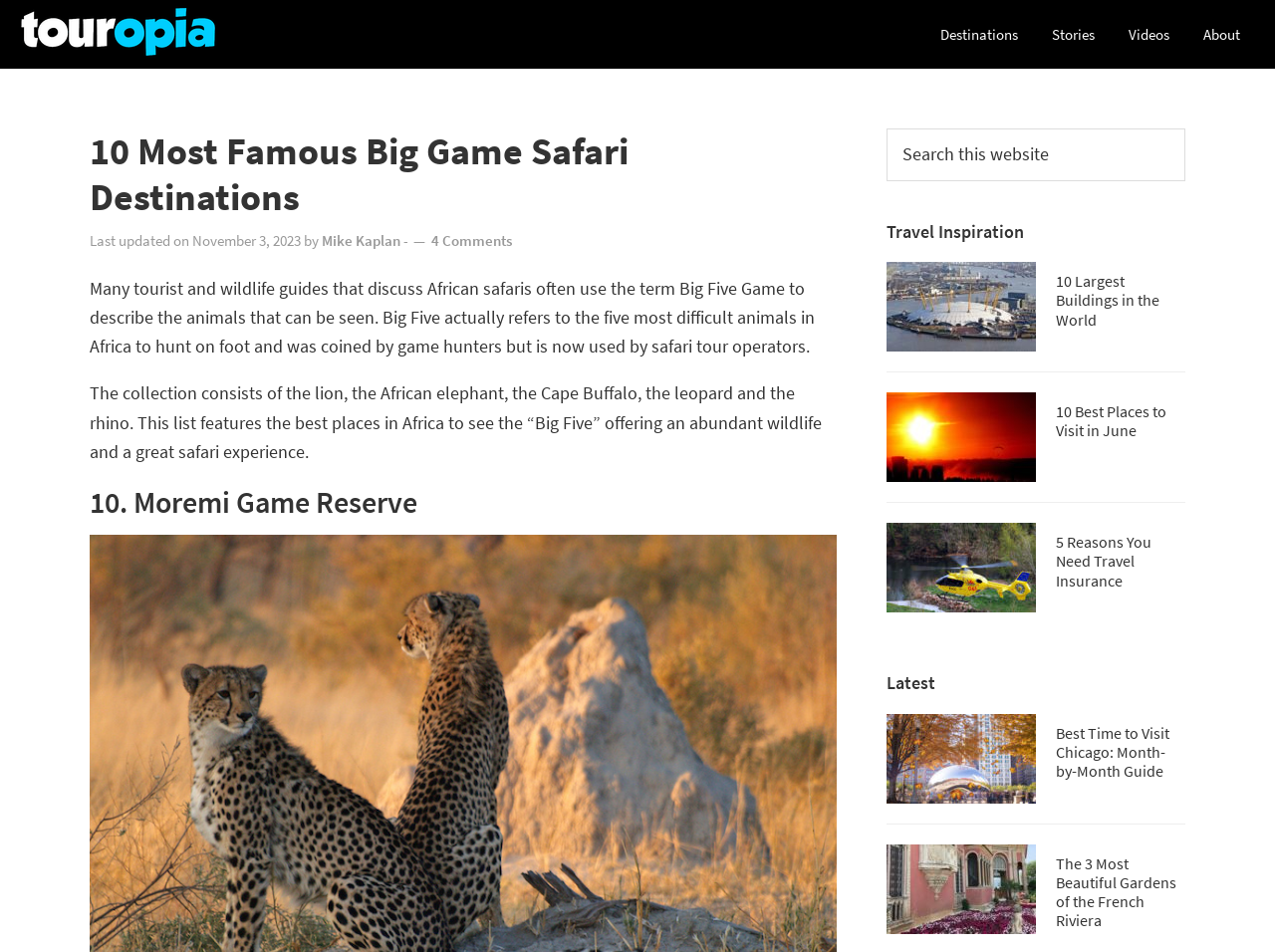What is the topic of the main article?
Using the image as a reference, answer the question with a short word or phrase.

Big Five Game